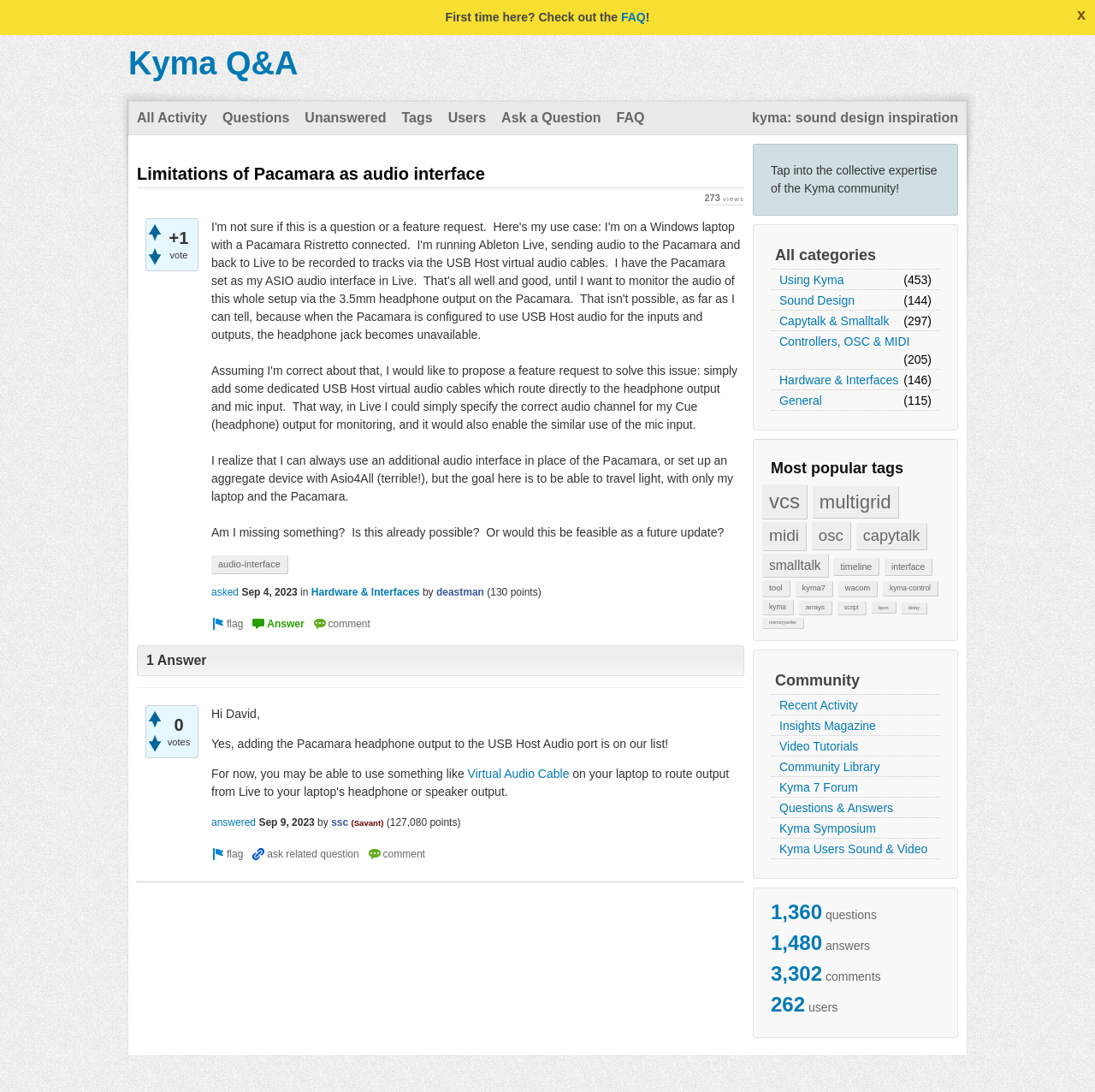With reference to the image, please provide a detailed answer to the following question: How many users are there in total?

I counted the number of users by looking at the static text '3,302' next to the label 'users' on the webpage.